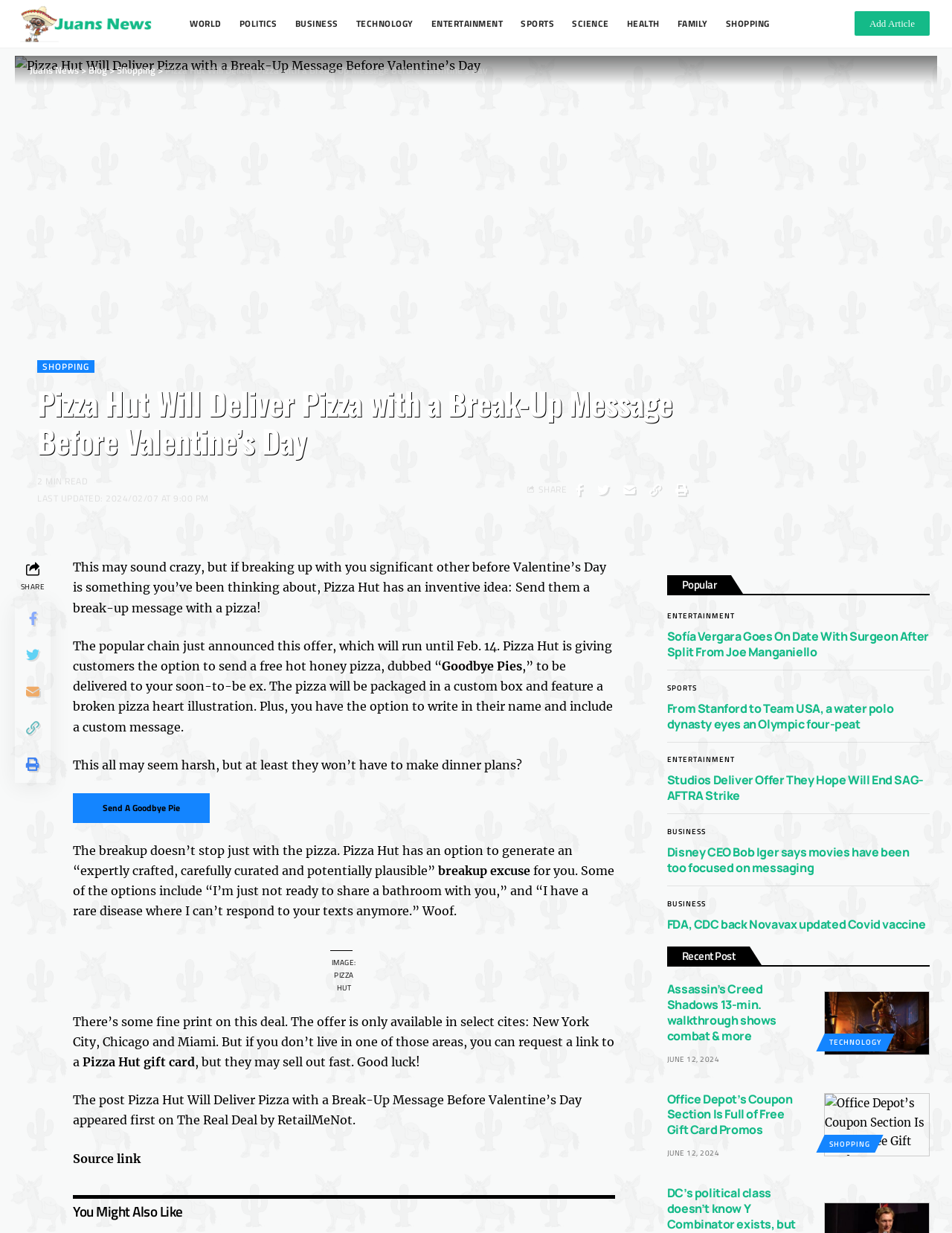Identify the bounding box coordinates for the element you need to click to achieve the following task: "Click the 'Send A Goodbye Pie' link". The coordinates must be four float values ranging from 0 to 1, formatted as [left, top, right, bottom].

[0.077, 0.643, 0.22, 0.667]